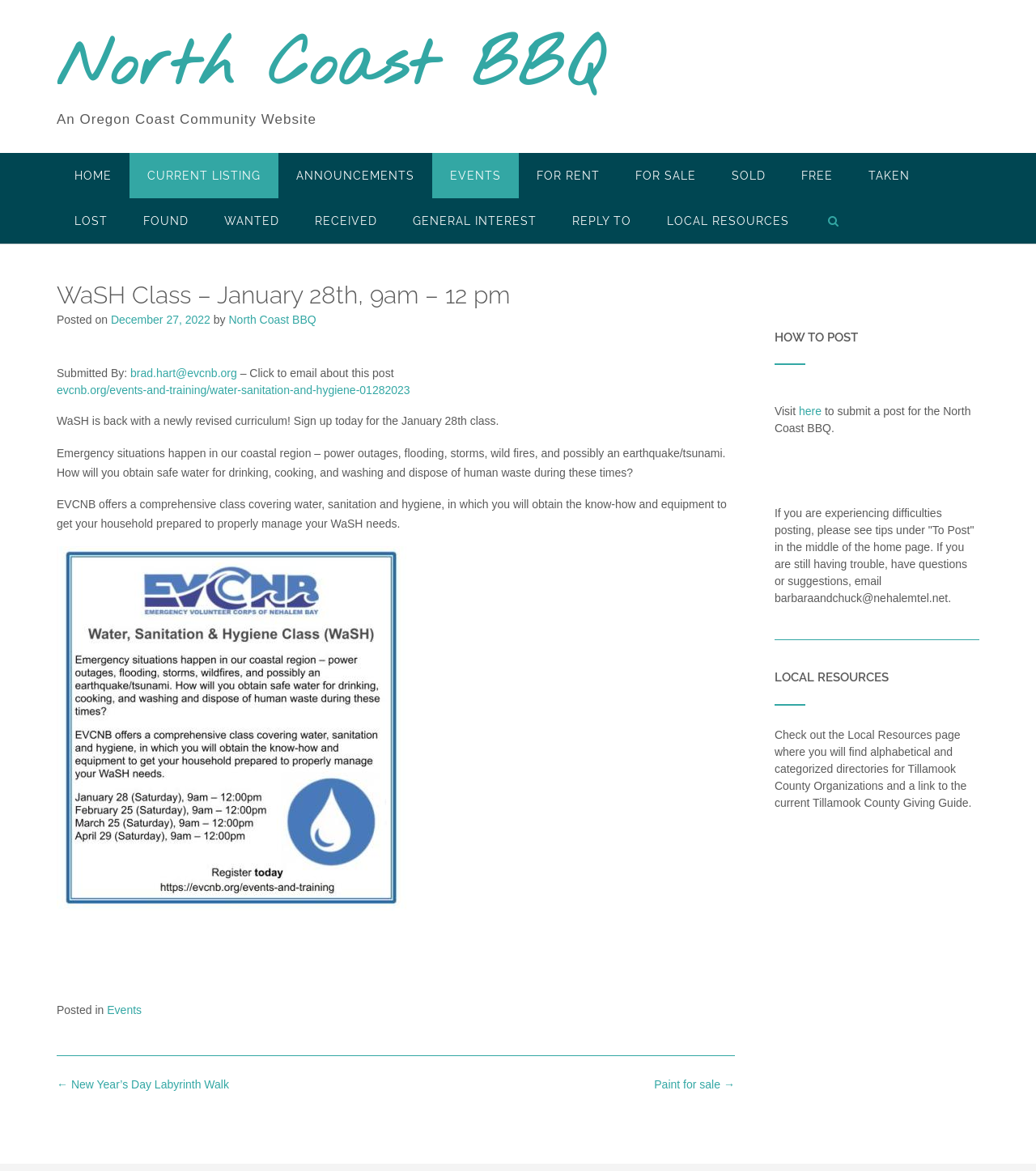Bounding box coordinates are specified in the format (top-left x, top-left y, bottom-right x, bottom-right y). All values are floating point numbers bounded between 0 and 1. Please provide the bounding box coordinate of the region this sentence describes: Paint for sale →

[0.631, 0.921, 0.709, 0.932]